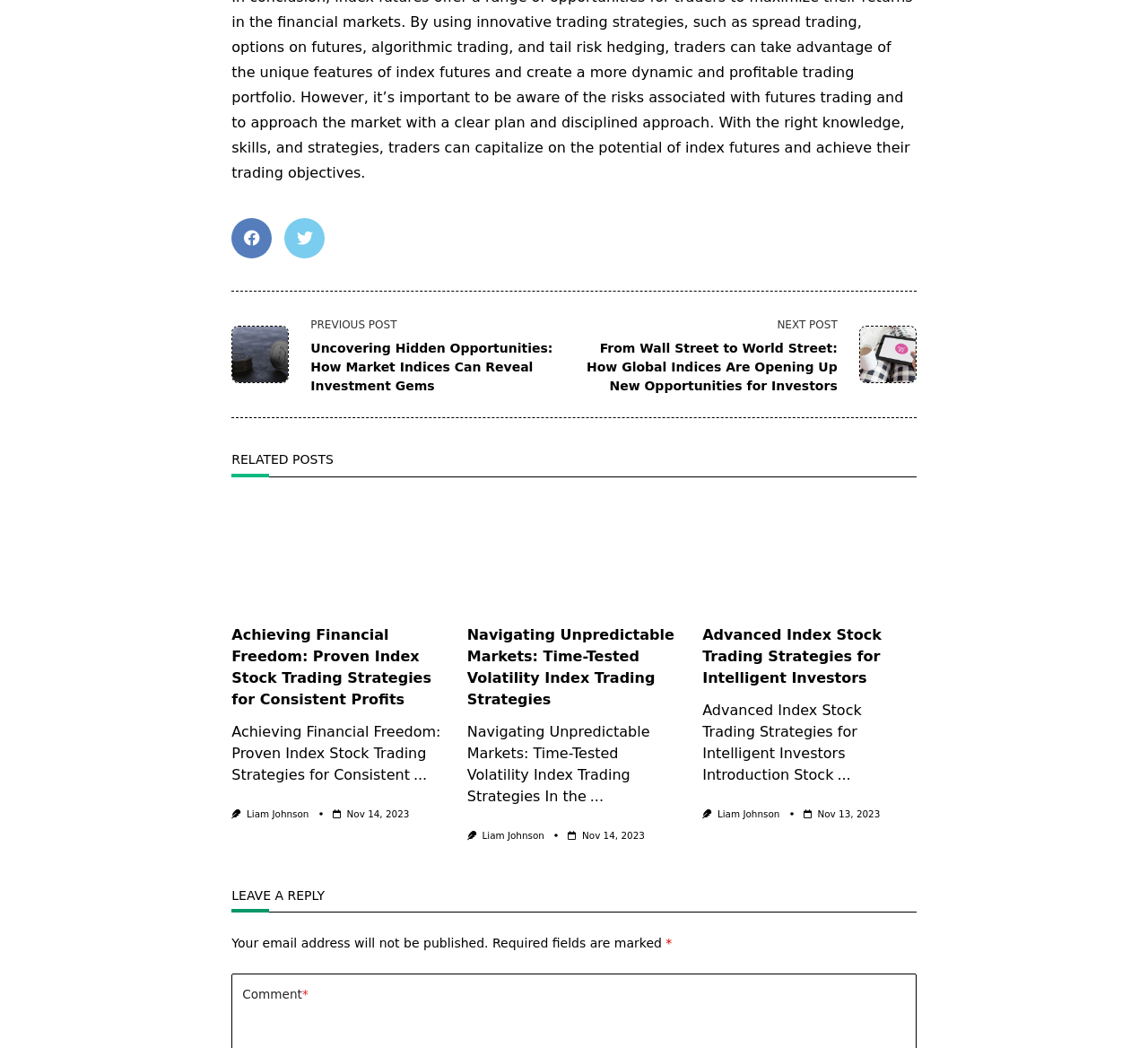Using the element description: "payday loans West Virginia", determine the bounding box coordinates for the specified UI element. The coordinates should be four float numbers between 0 and 1, [left, top, right, bottom].

None